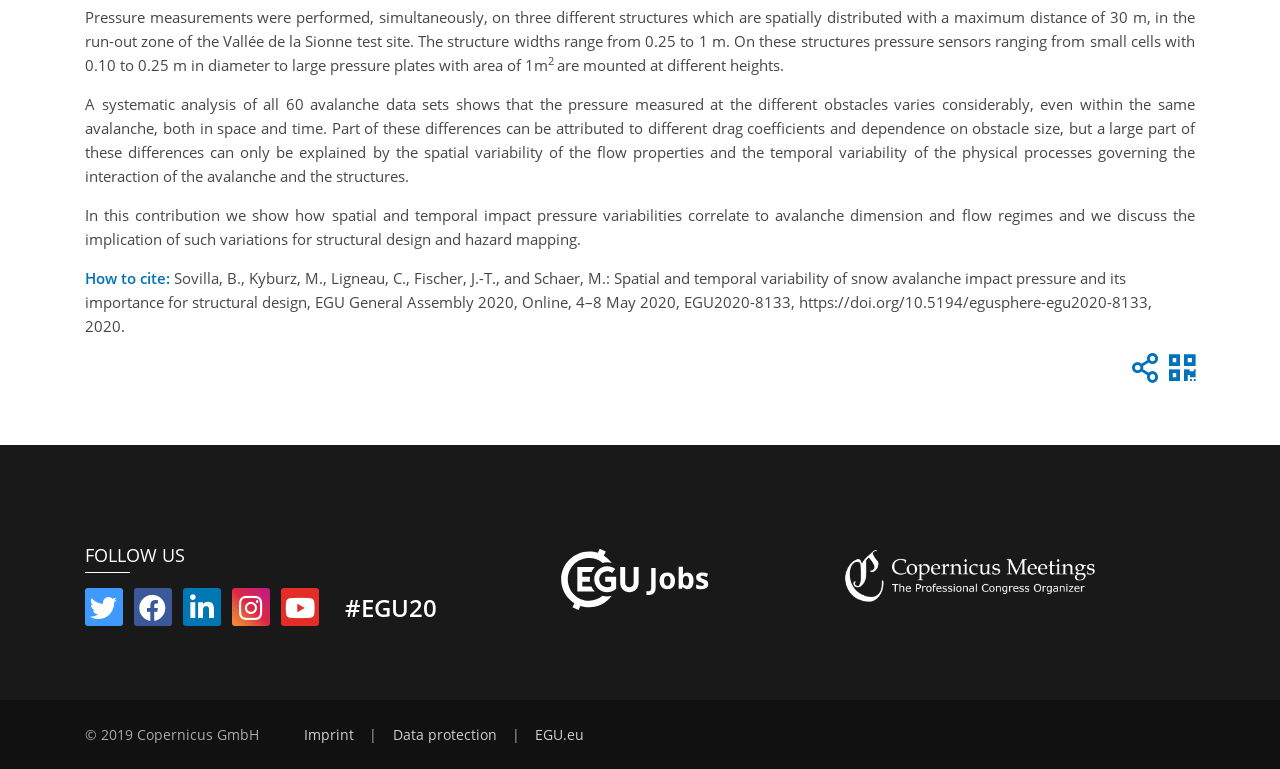Bounding box coordinates are specified in the format (top-left x, top-left y, bottom-right x, bottom-right y). All values are floating point numbers bounded between 0 and 1. Please provide the bounding box coordinate of the region this sentence describes: Data protection

[0.307, 0.944, 0.388, 0.968]